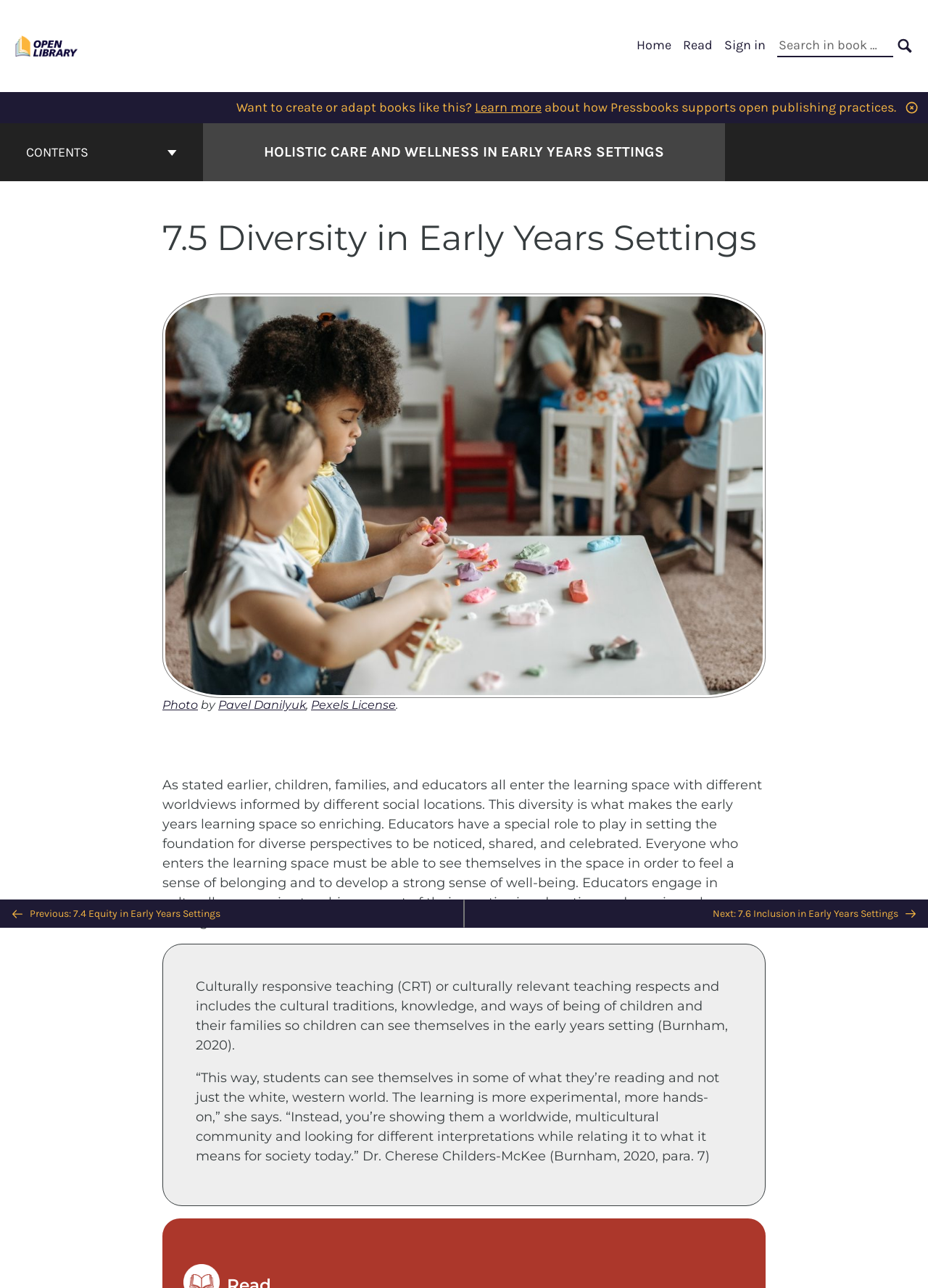Please find and provide the title of the webpage.

HOLISTIC CARE AND WELLNESS IN EARLY YEARS SETTINGS